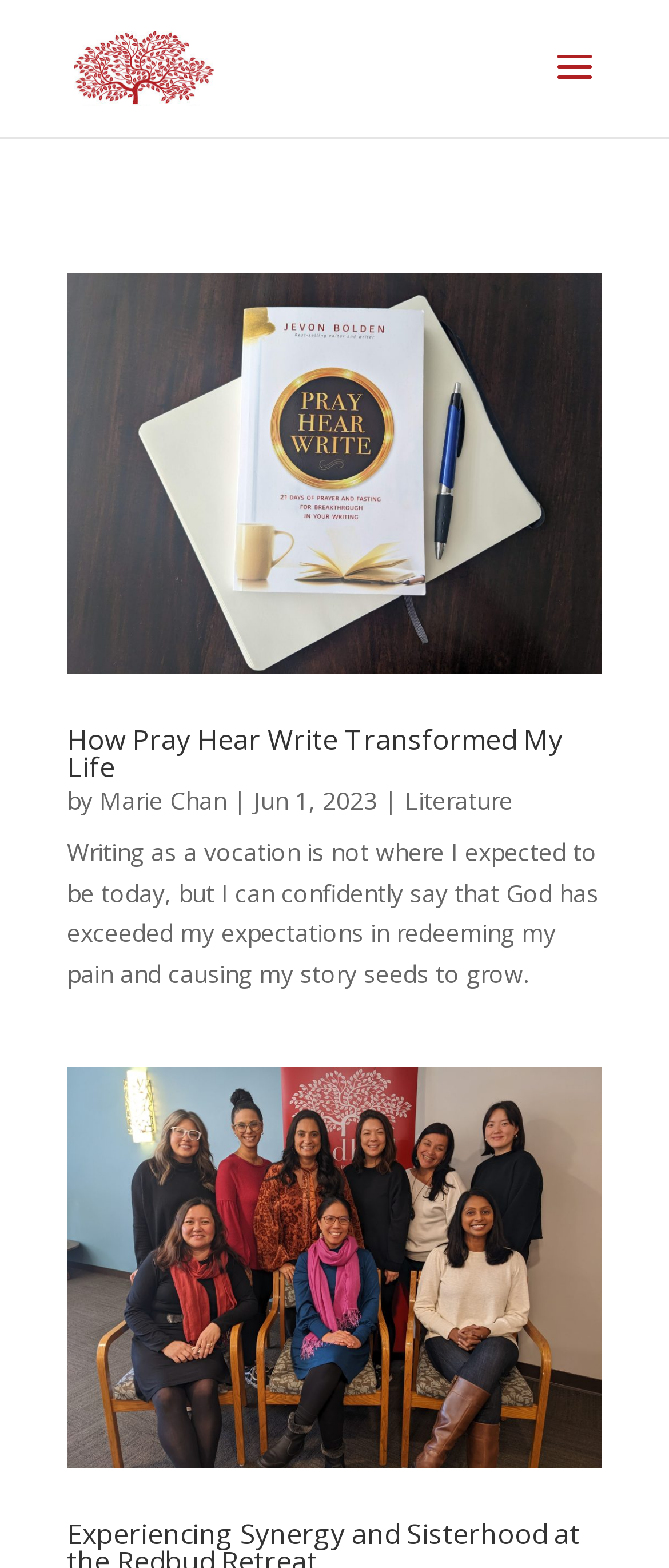Who wrote the first article?
Using the image, provide a detailed and thorough answer to the question.

I looked at the first article element [283] and found a link element [330] with the text 'Marie Chan', which is likely the author of the article.